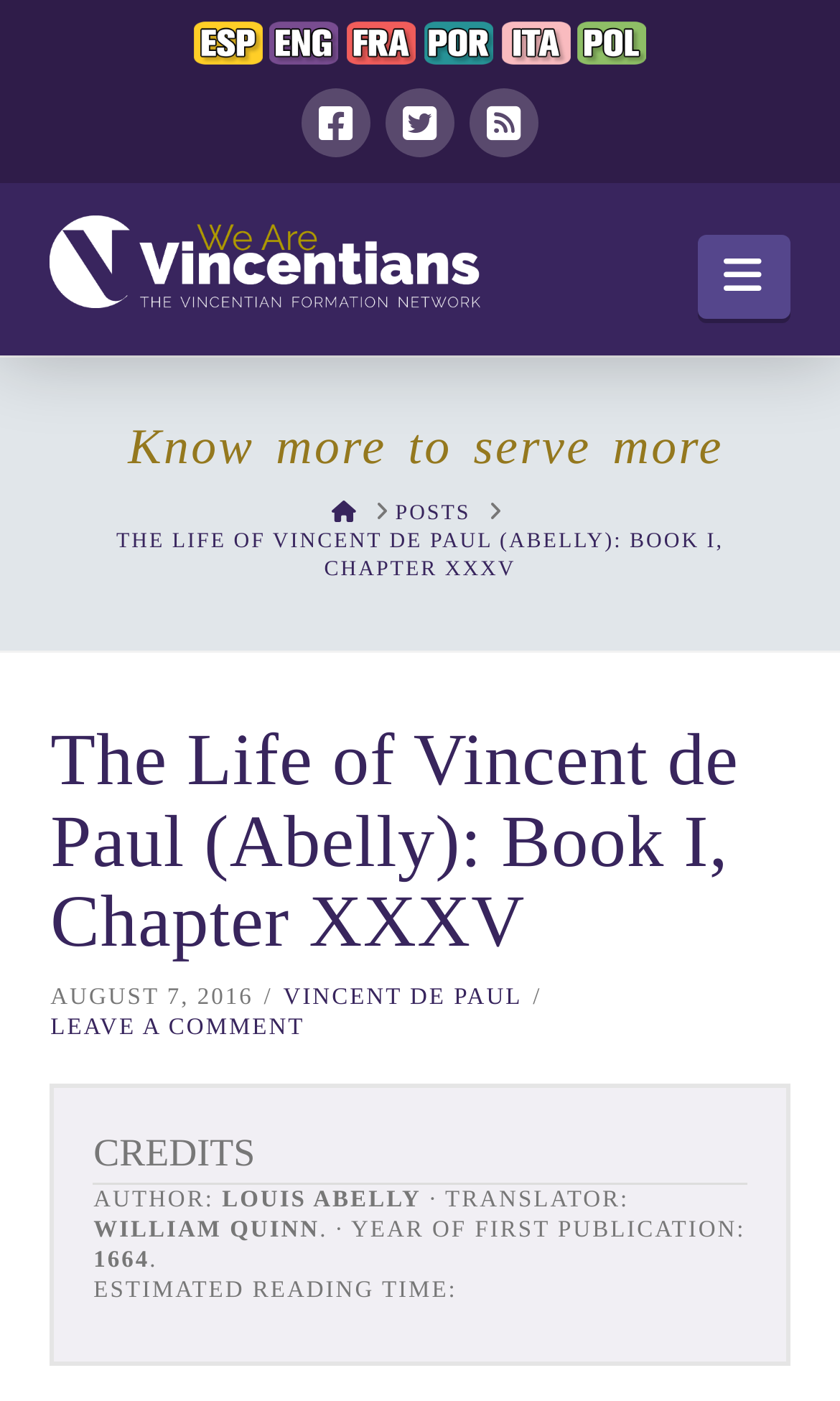What is the year of first publication of the book?
Can you provide a detailed and comprehensive answer to the question?

I found the element with text 'YEAR OF FIRST PUBLICATION:' and looked for the corresponding value, which is '1664', indicating that the book was first published in that year.